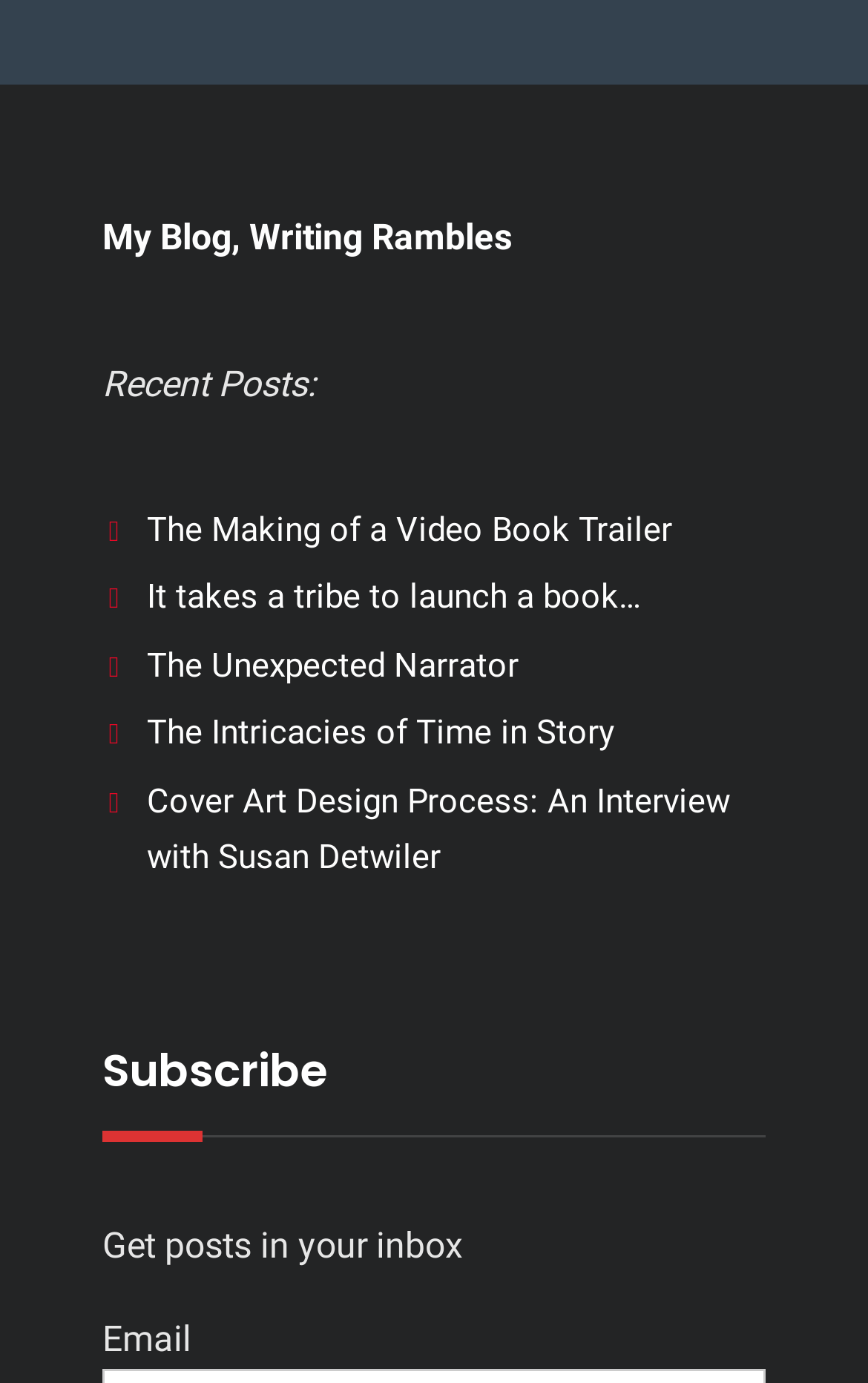Based on the image, give a detailed response to the question: What is the purpose of the 'Subscribe' section?

The 'Subscribe' section is located at the bottom of the webpage and contains a static text element with the text 'Get posts in your inbox', indicating that users can subscribe to receive blog posts via email.